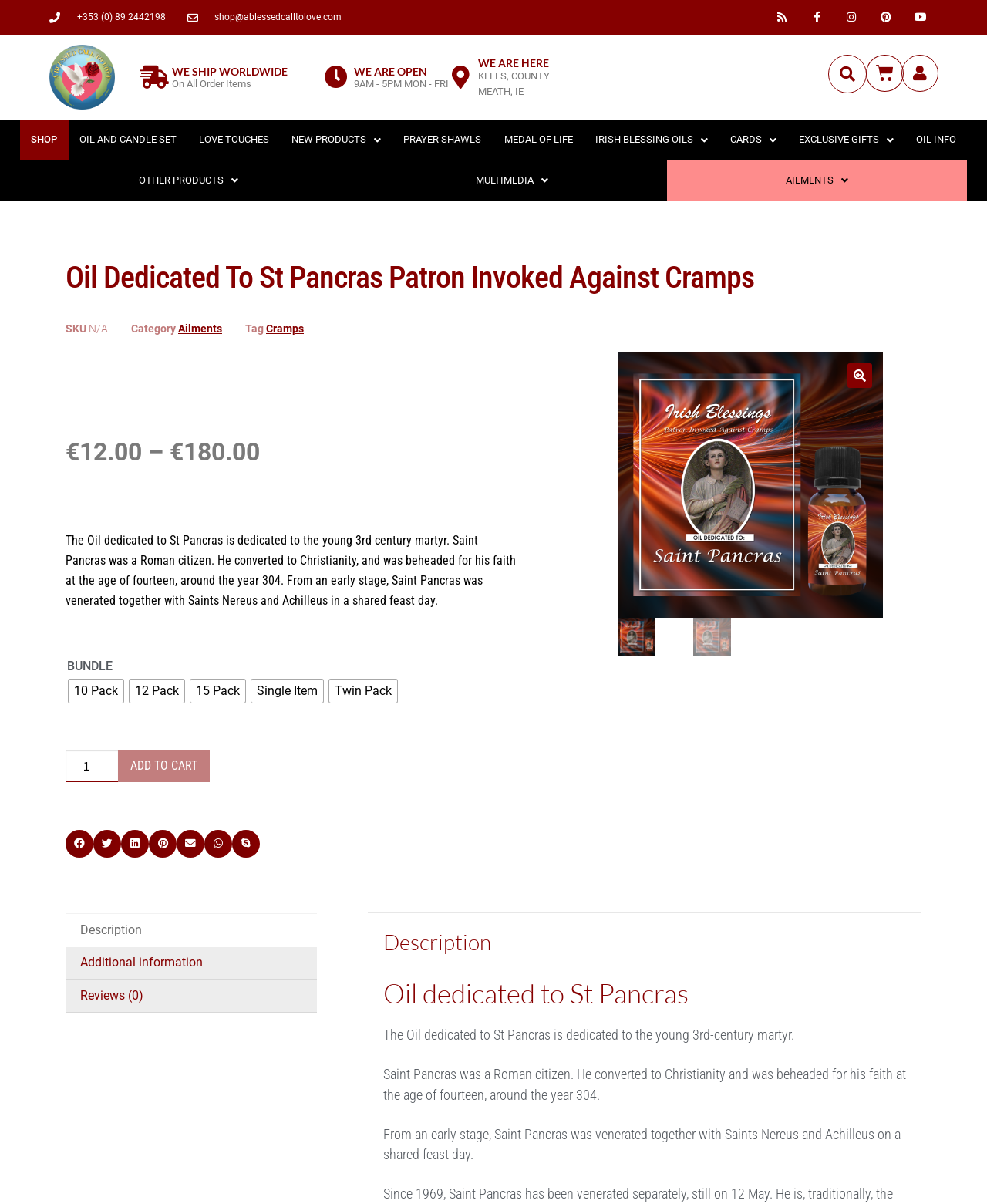Find and generate the main title of the webpage.

Oil Dedicated To St Pancras Patron Invoked Against Cramps